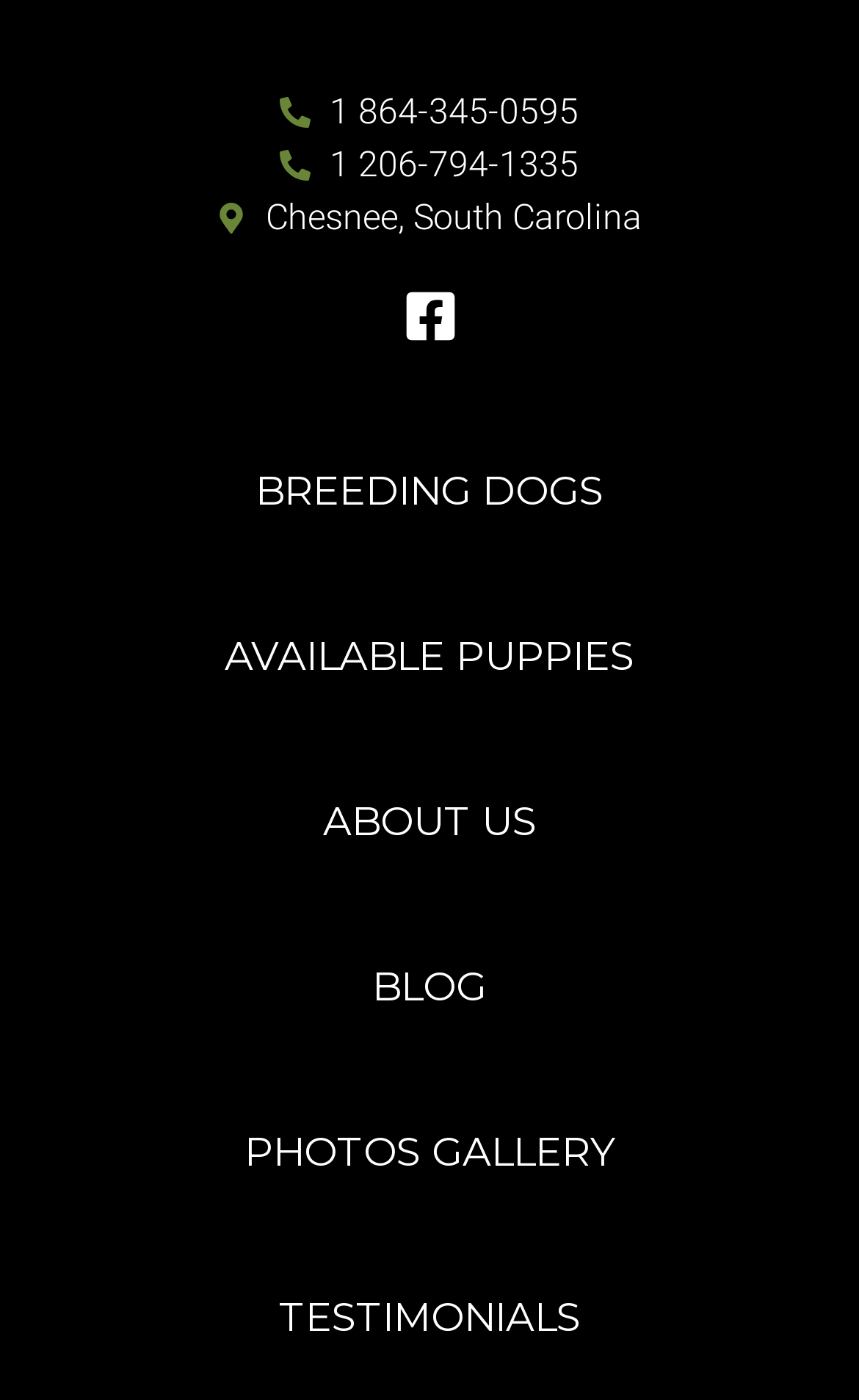Please predict the bounding box coordinates of the element's region where a click is necessary to complete the following instruction: "learn about breeding dogs". The coordinates should be represented by four float numbers between 0 and 1, i.e., [left, top, right, bottom].

[0.297, 0.333, 0.703, 0.368]